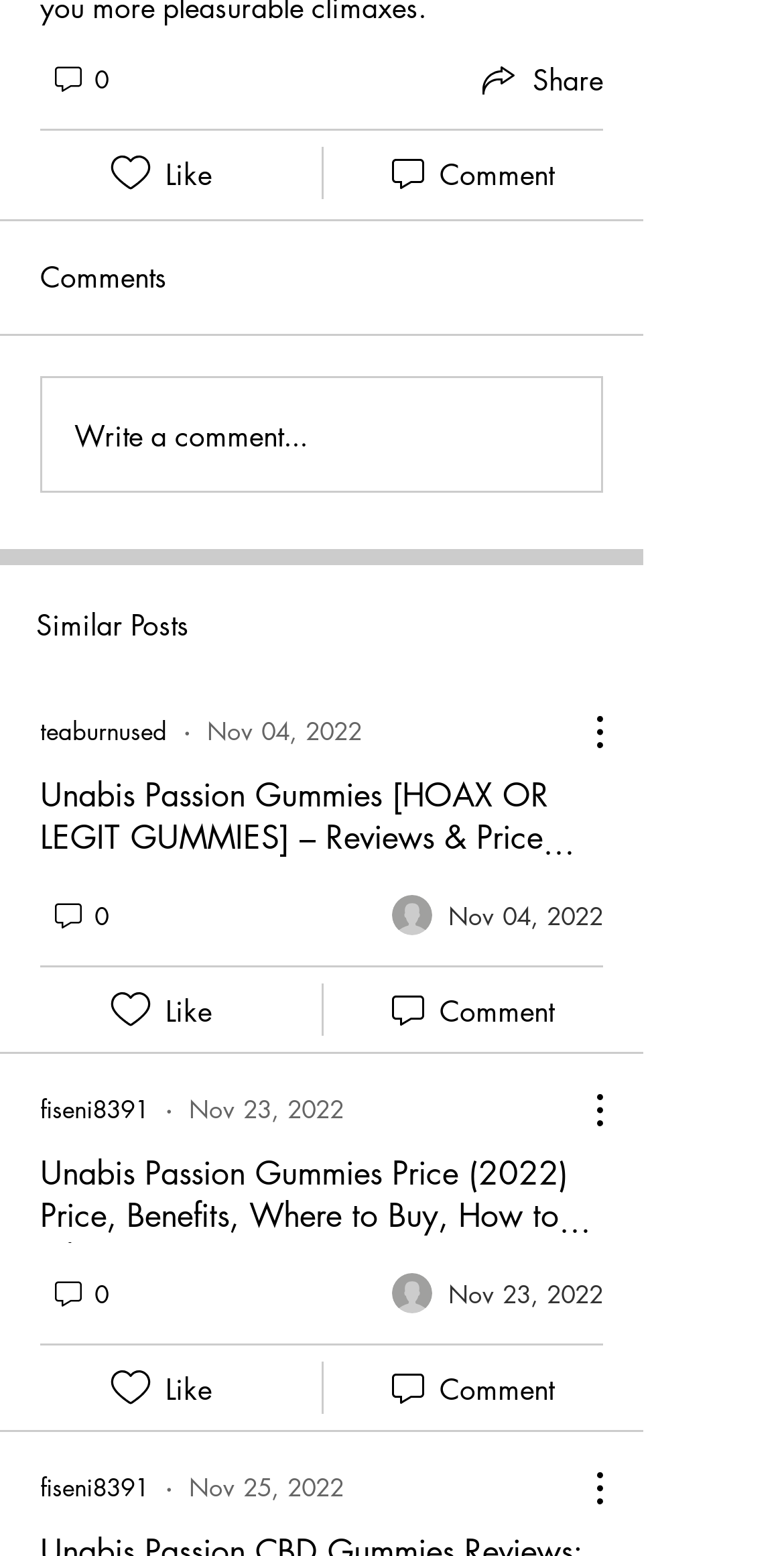Please indicate the bounding box coordinates for the clickable area to complete the following task: "Click the 'Navigate to most recent activity' button". The coordinates should be specified as four float numbers between 0 and 1, i.e., [left, top, right, bottom].

[0.5, 0.575, 0.769, 0.601]